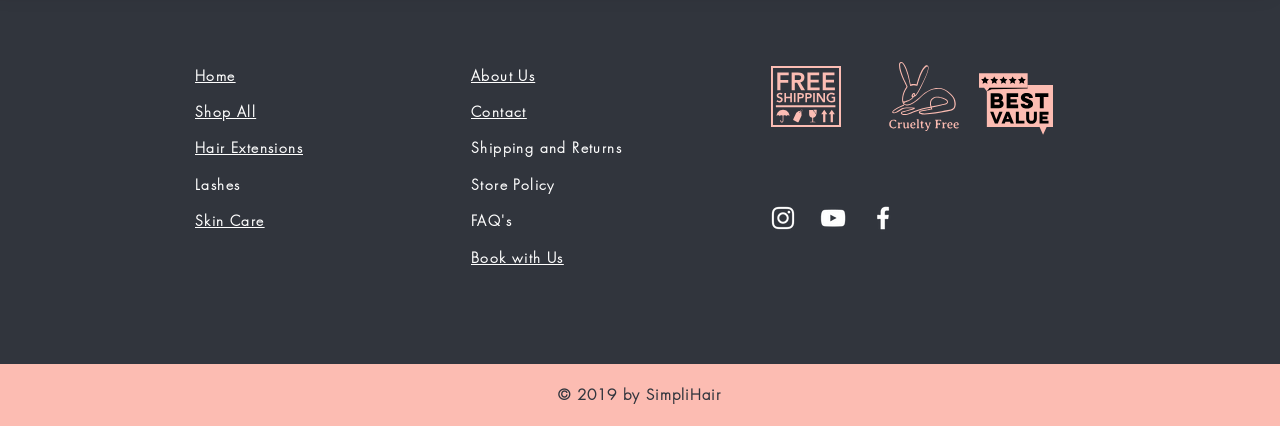What is the last menu item on the right?
Answer the question with just one word or phrase using the image.

Book with Us